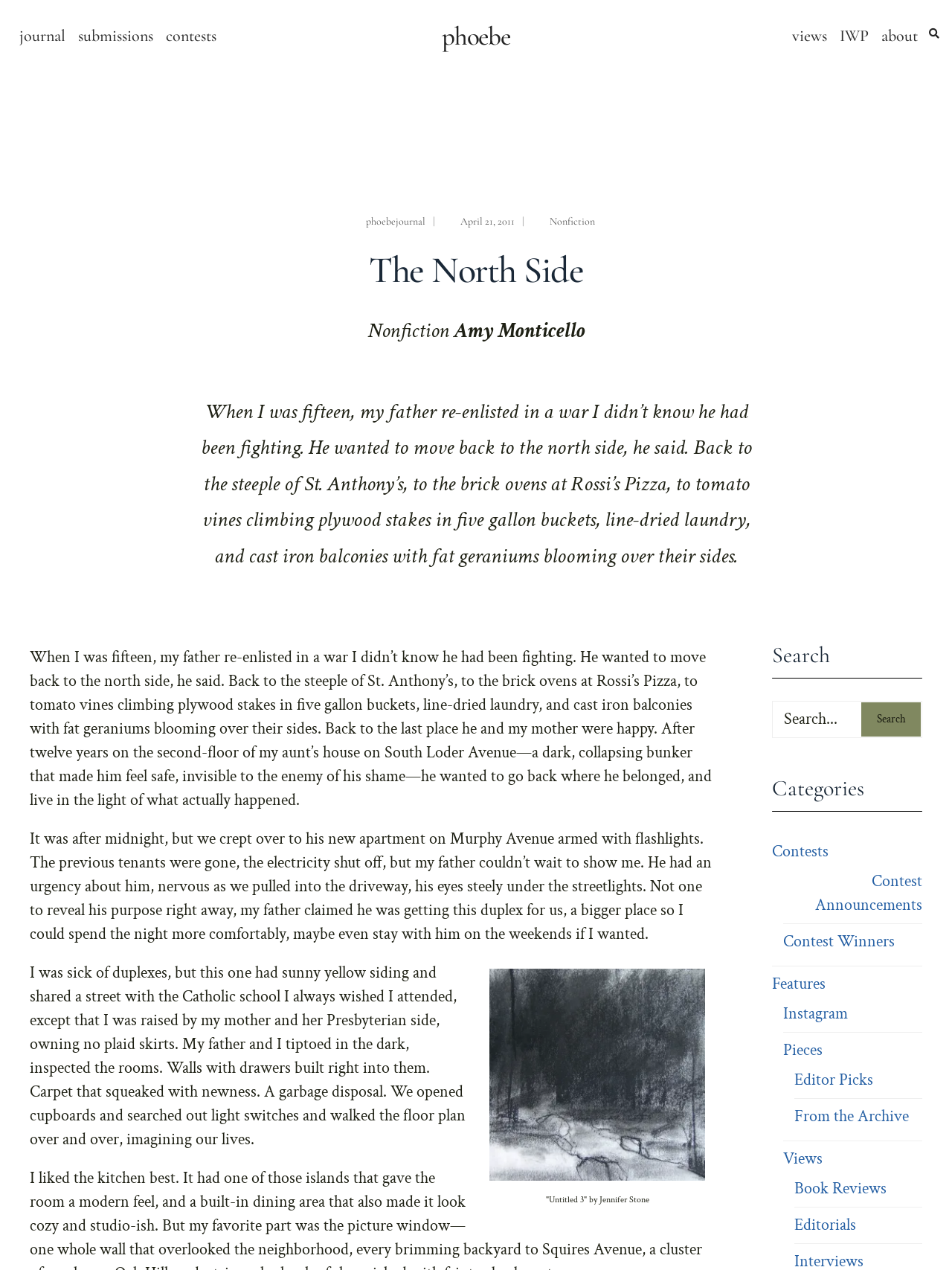From the webpage screenshot, predict the bounding box coordinates (top-left x, top-left y, bottom-right x, bottom-right y) for the UI element described here: Book Reviews

[0.835, 0.927, 0.932, 0.945]